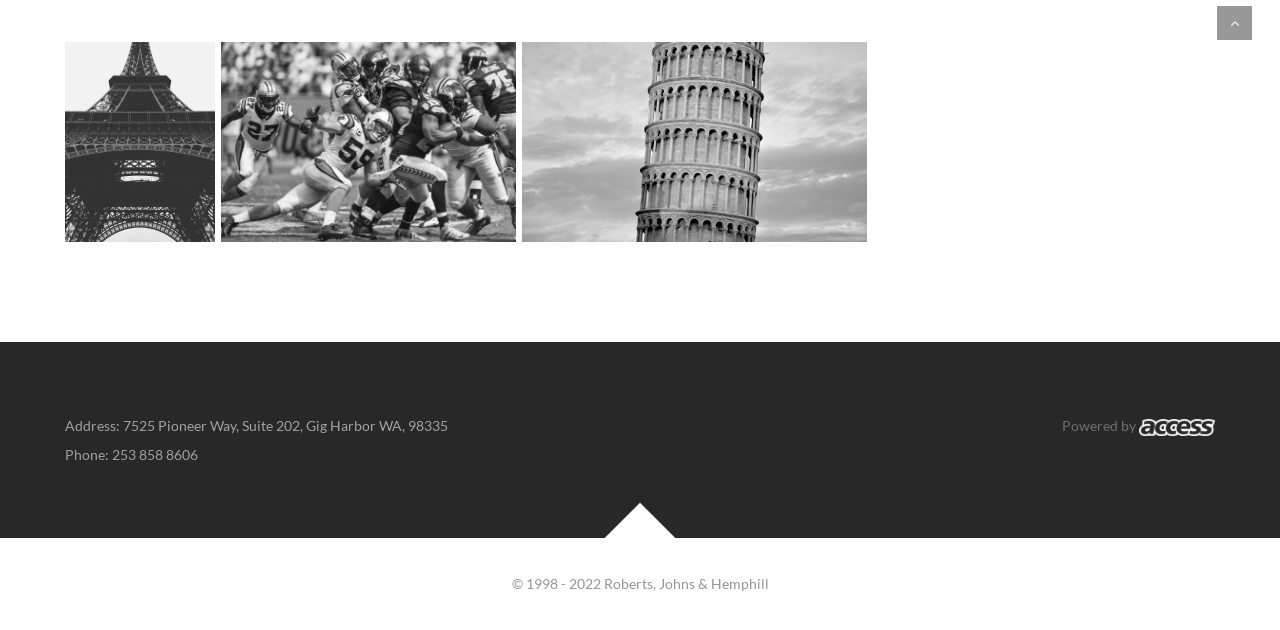What is the address of the business?
Provide a short answer using one word or a brief phrase based on the image.

7525 Pioneer Way, Suite 202, Gig Harbor WA, 98335